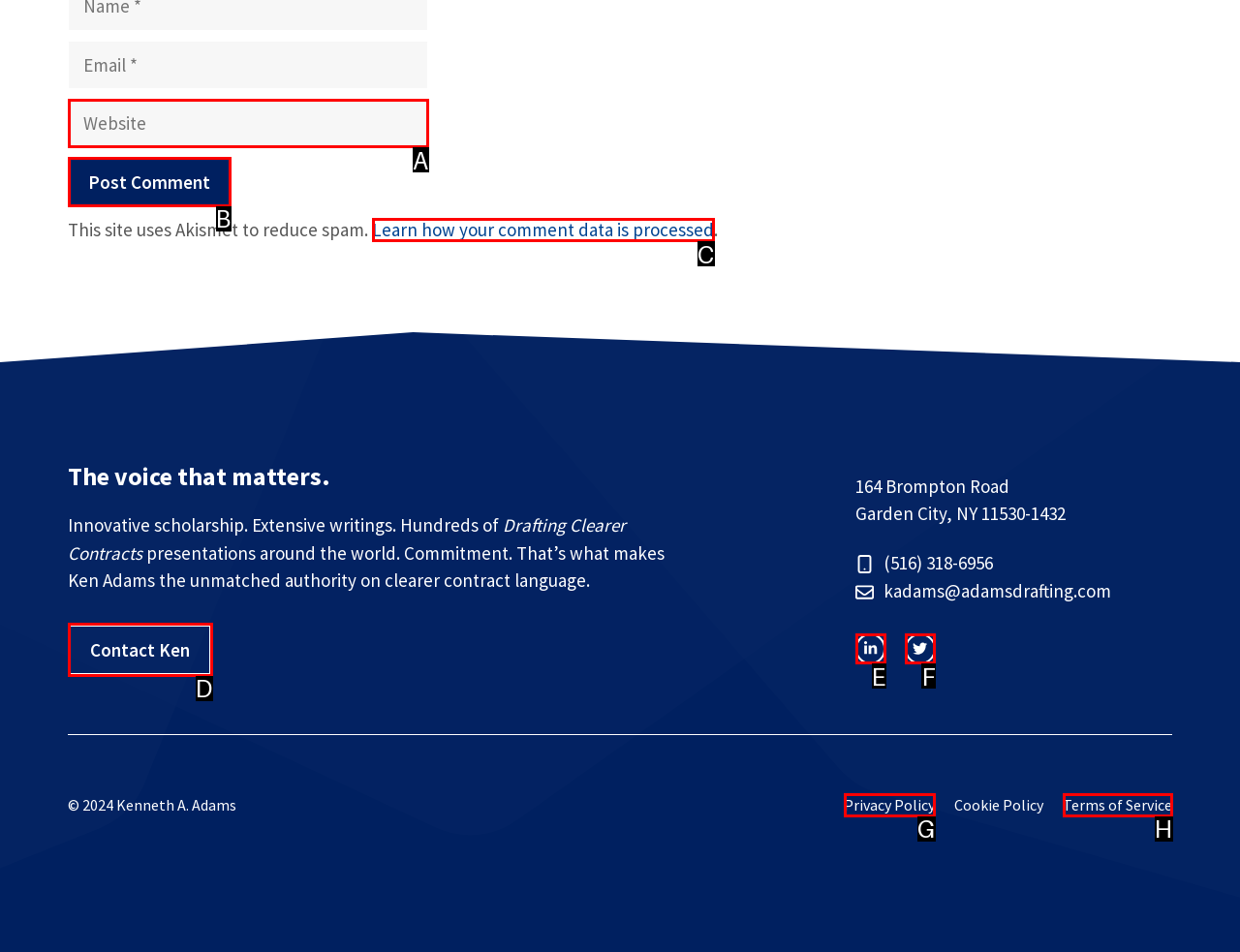Determine which element should be clicked for this task: Learn how comment data is processed
Answer with the letter of the selected option.

C